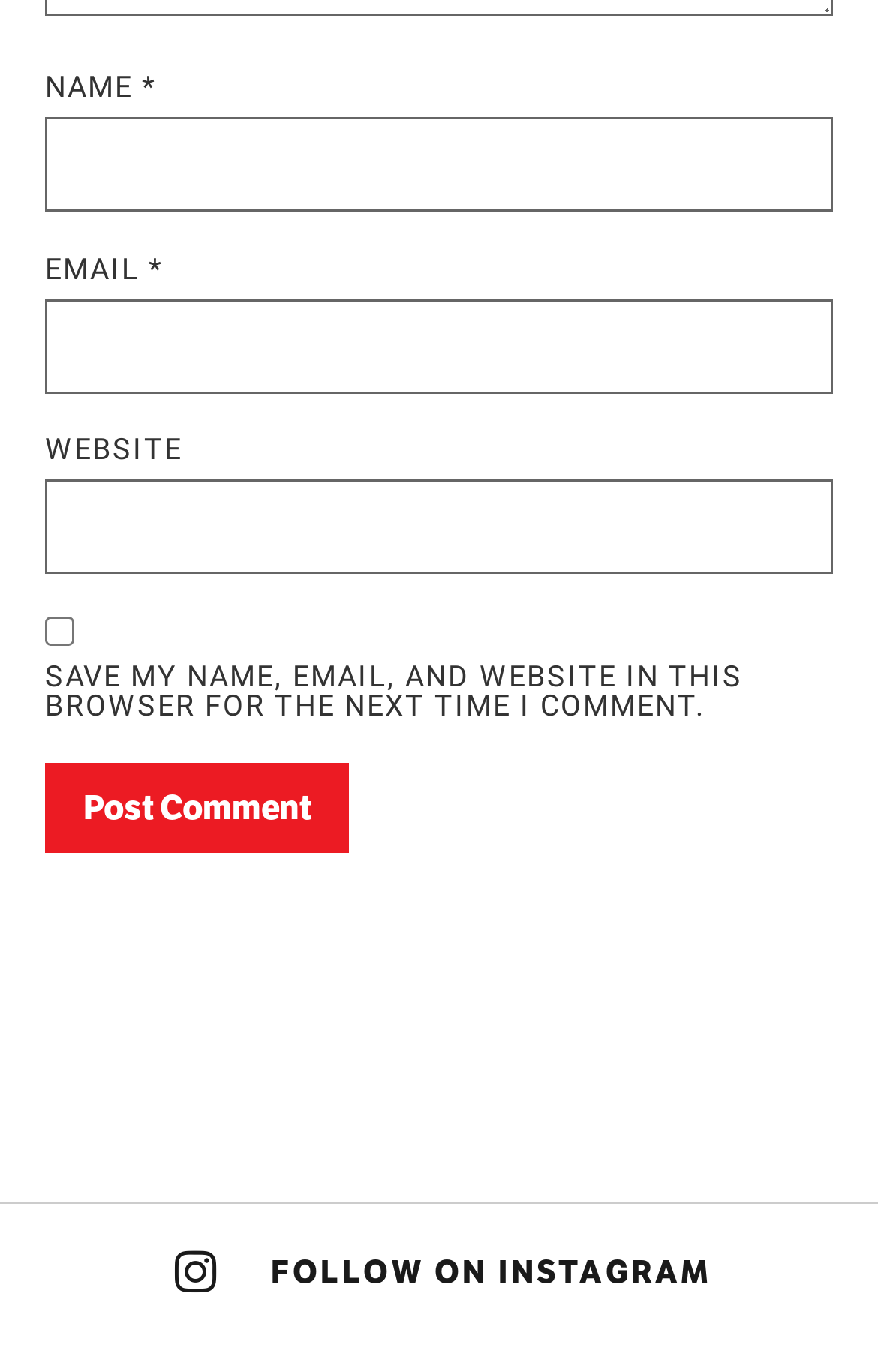Please determine the bounding box coordinates for the UI element described here. Use the format (top-left x, top-left y, bottom-right x, bottom-right y) with values bounded between 0 and 1: parent_node: NAME * name="author"

[0.051, 0.086, 0.949, 0.155]